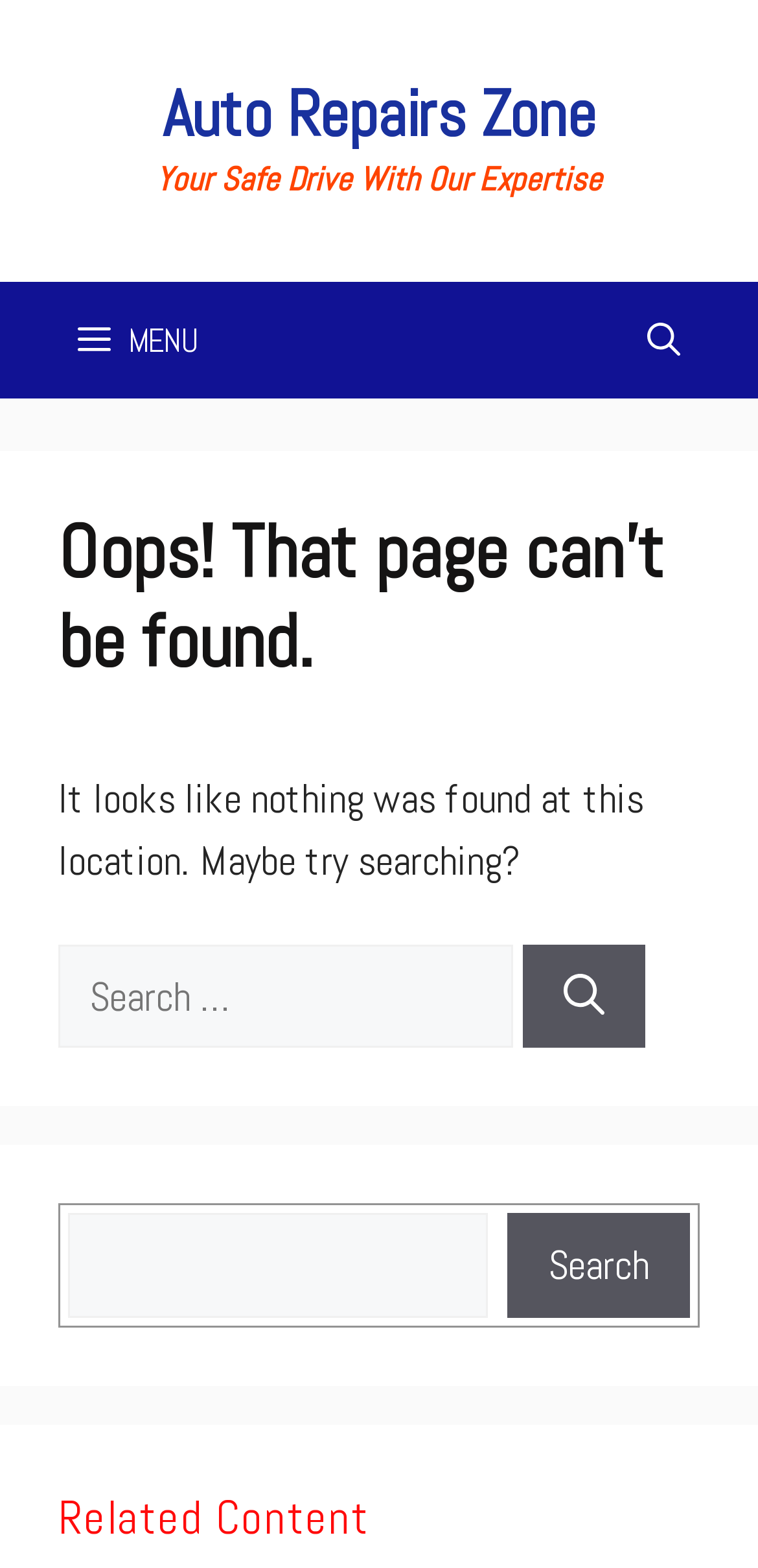Given the following UI element description: "Menu", find the bounding box coordinates in the webpage screenshot.

[0.051, 0.18, 0.313, 0.254]